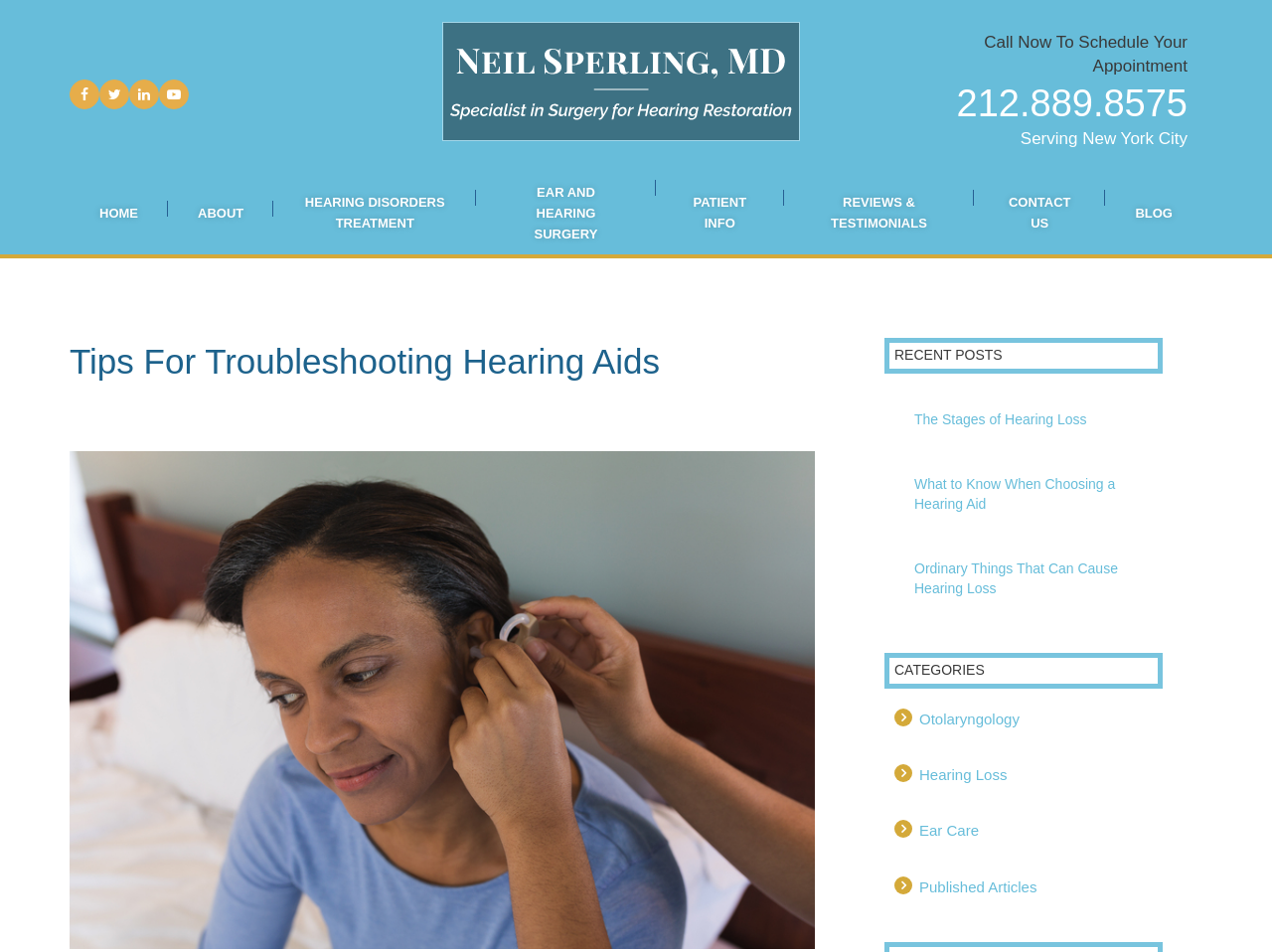How many social media links are at the top of the webpage?
Based on the content of the image, thoroughly explain and answer the question.

I counted the social media links at the top of the webpage and found four links: Facebook, Twitter, LinkedIn, and Youtube.